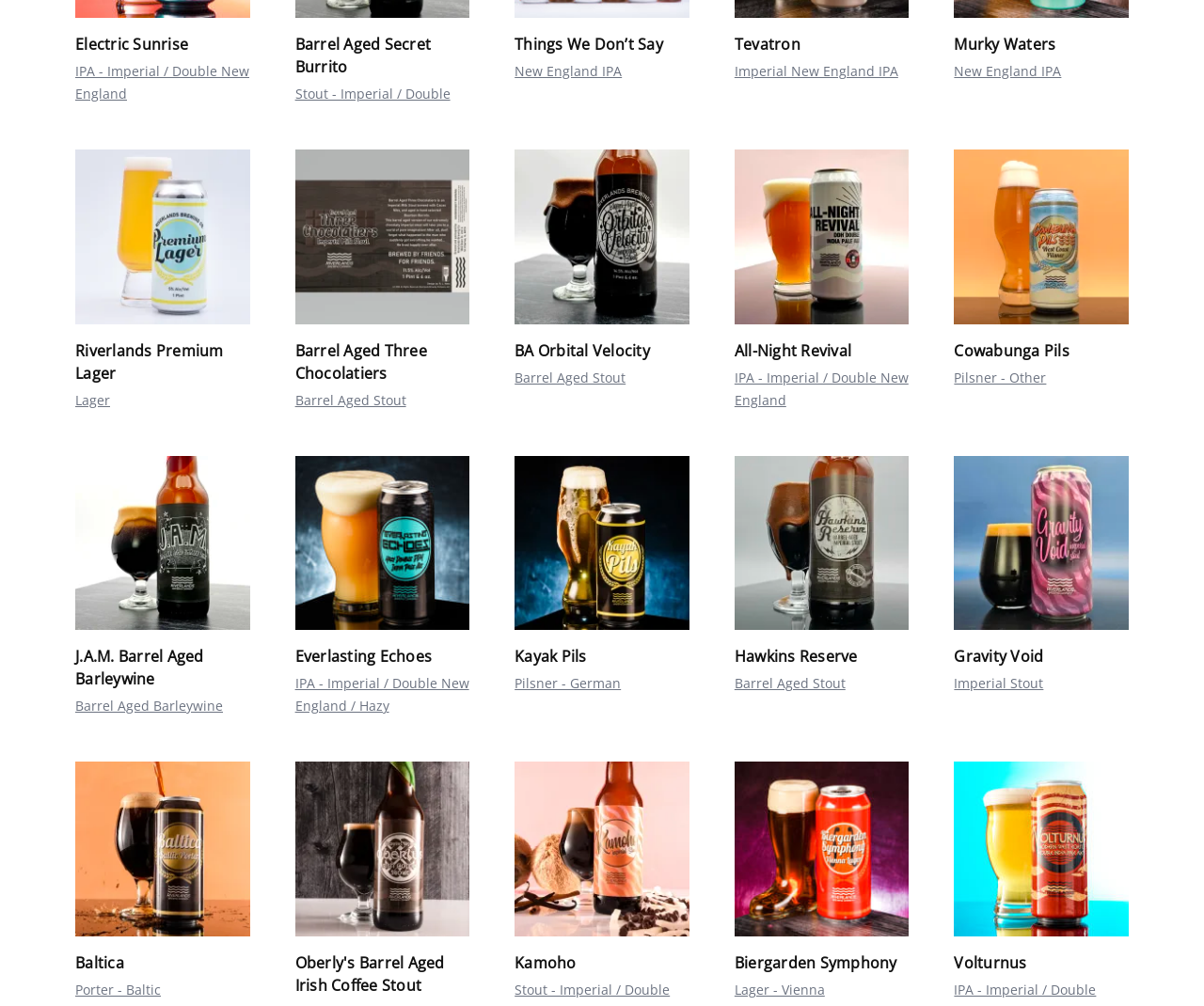How many beers are listed on the webpage?
Refer to the screenshot and deliver a thorough answer to the question presented.

After carefully analyzing the webpage, I counted 20 links with beer names and descriptions, which suggests that there are 20 beers listed on the webpage.